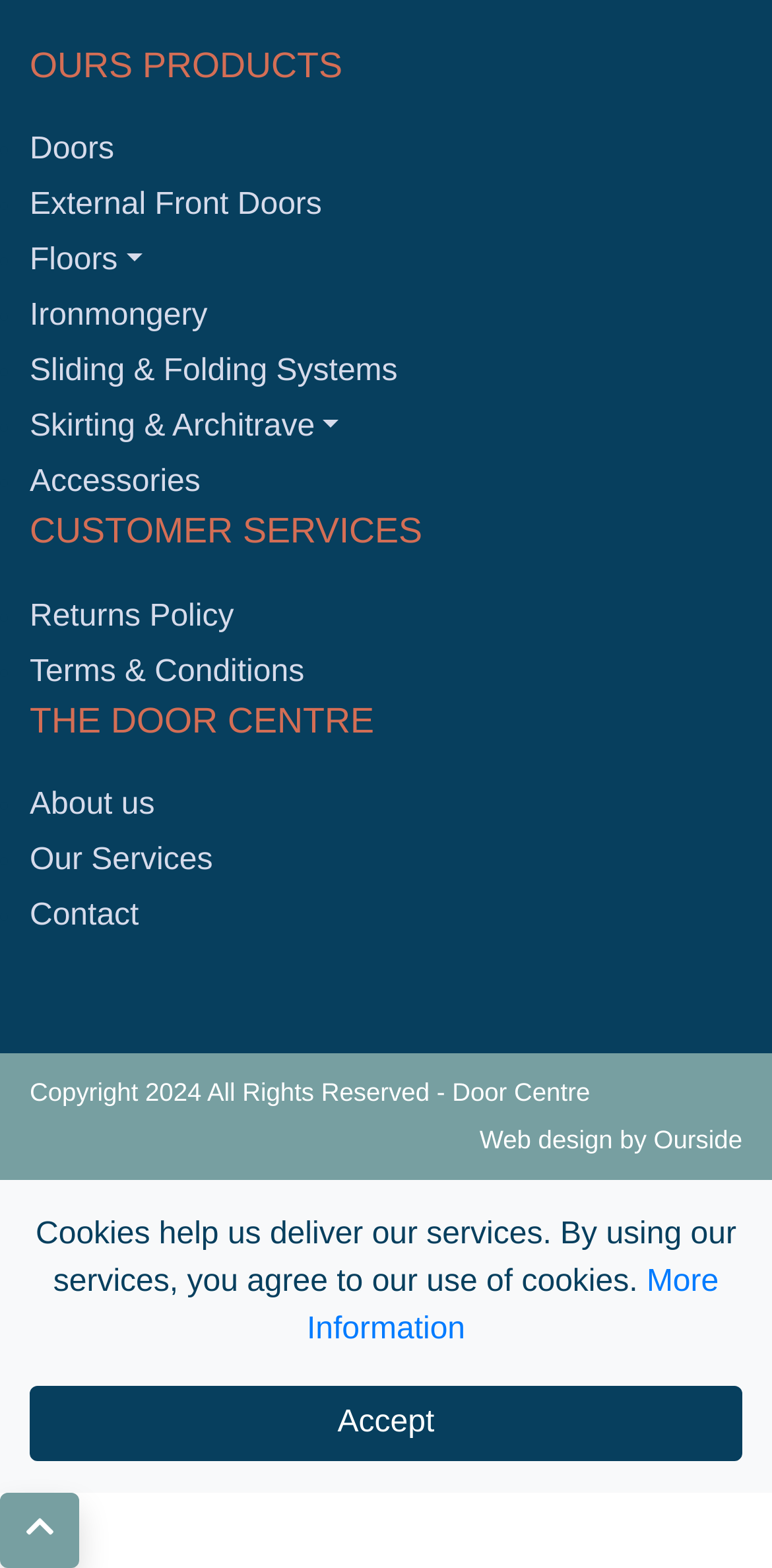Identify and provide the bounding box for the element described by: "Accept".

[0.038, 0.884, 0.962, 0.932]